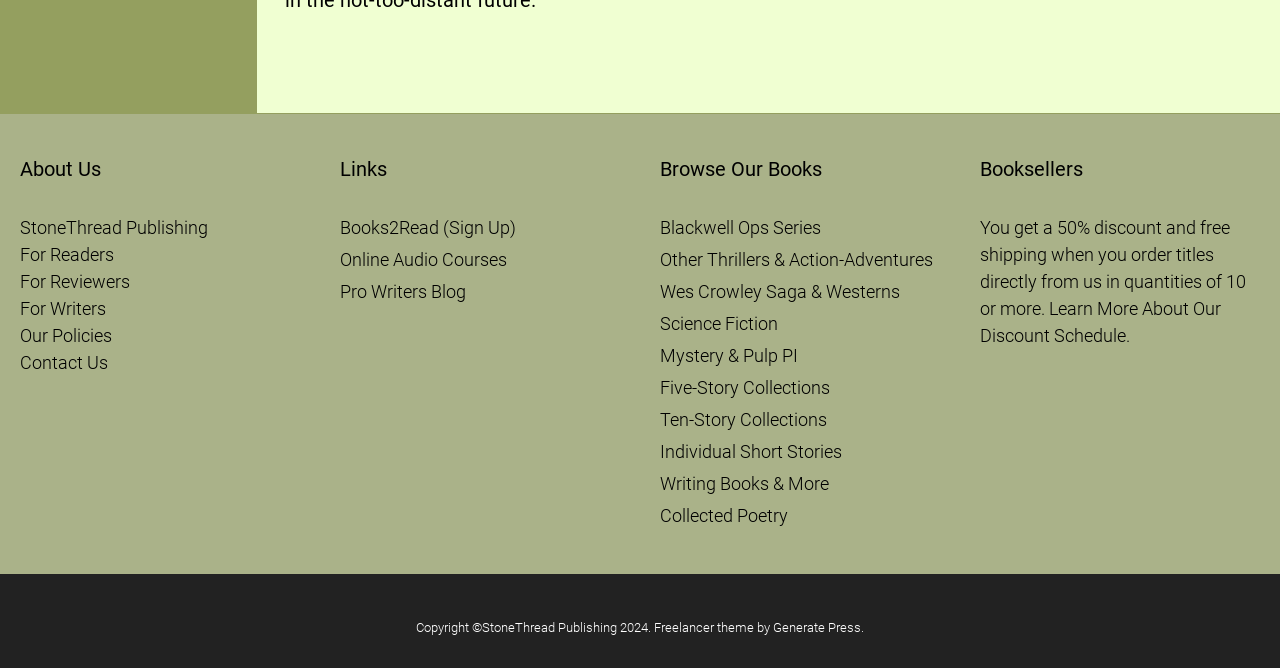From the details in the image, provide a thorough response to the question: What are the options for readers on this website?

The website has a section at the top with links for different types of users, including 'For Readers', 'For Reviewers', and 'For Writers', which suggests that the website caters to these different groups.